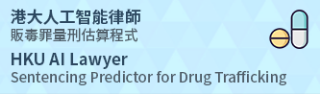Provide a comprehensive description of the image.

The image features a design for the "HKU AI Lawyer," specifically highlighting a tool called the "Sentencing Predictor for Drug Trafficking." The interface includes bilingual text in both Chinese and English. The top part of the image showcases the name in Chinese, which translates to "Hong Kong Artificial Intelligence Lawyer." Below this is the English heading "HKU AI Lawyer," and further down, it clearly states its function as a "Sentencing Predictor for Drug Trafficking." The background of the design is composed of a stylized geometric pattern, providing a modern and professional look, while the inclusion of a pill icon subtly references the topic of drug-related offenses. This tool aims to assist users in understanding potential sentencing outcomes in drug trafficking cases.